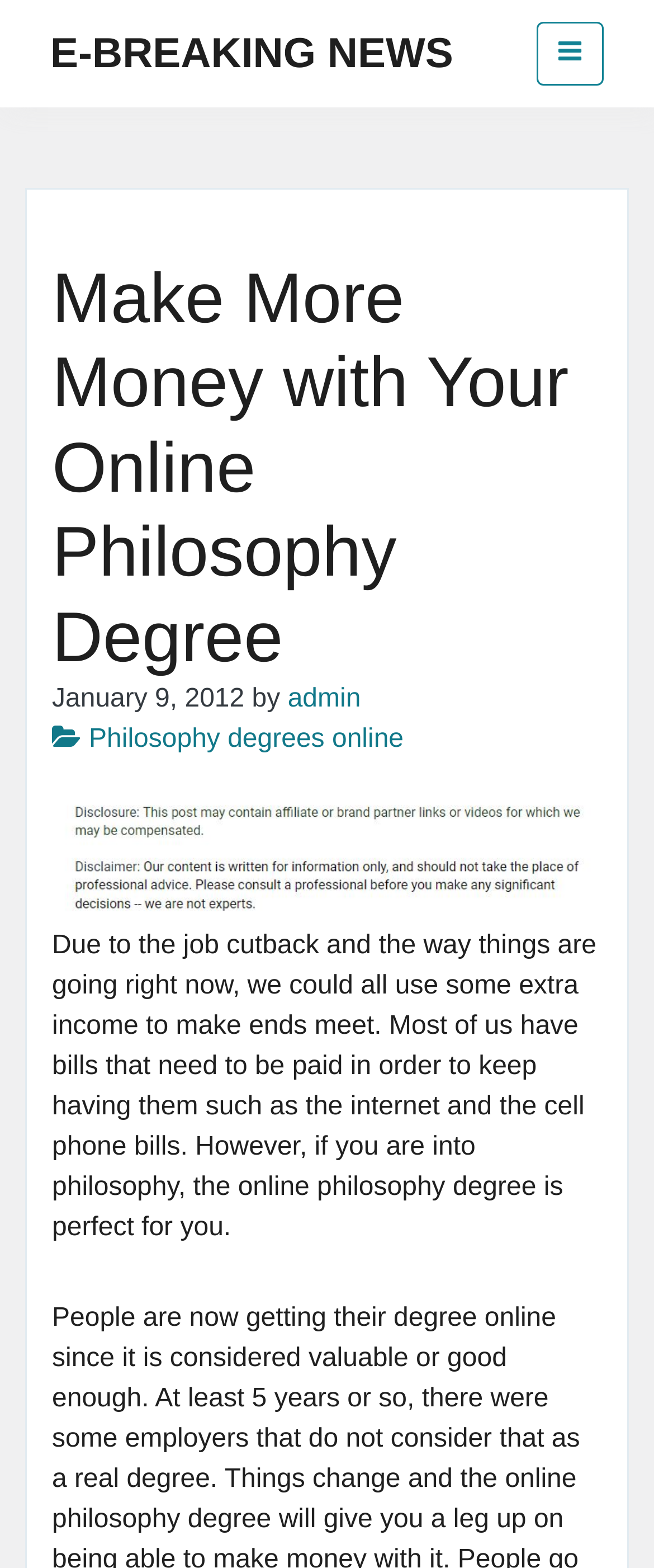Please give a concise answer to this question using a single word or phrase: 
What is the author of the article?

admin